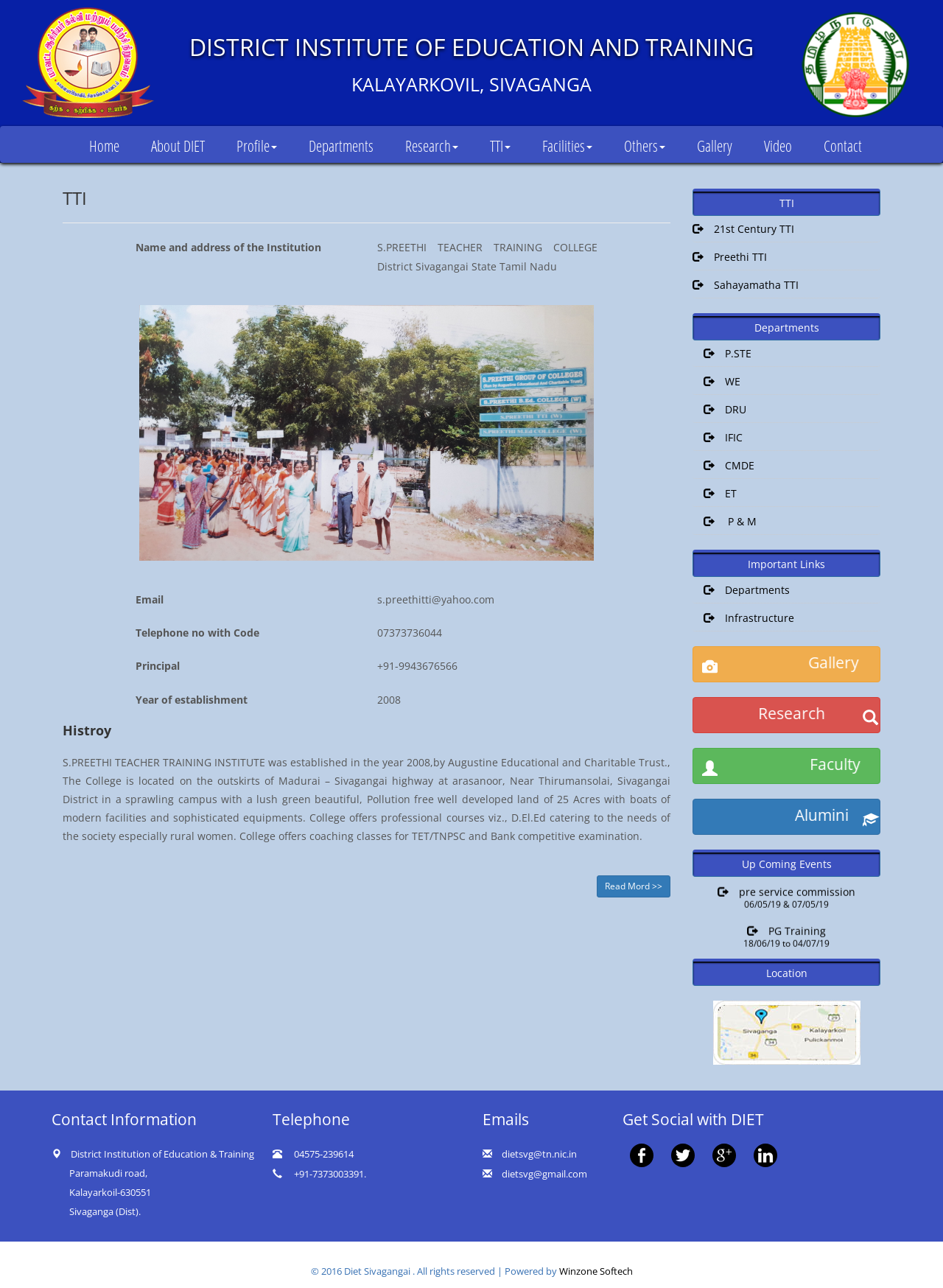Please find the bounding box coordinates of the element's region to be clicked to carry out this instruction: "Visit the TTI page".

[0.734, 0.146, 0.934, 0.167]